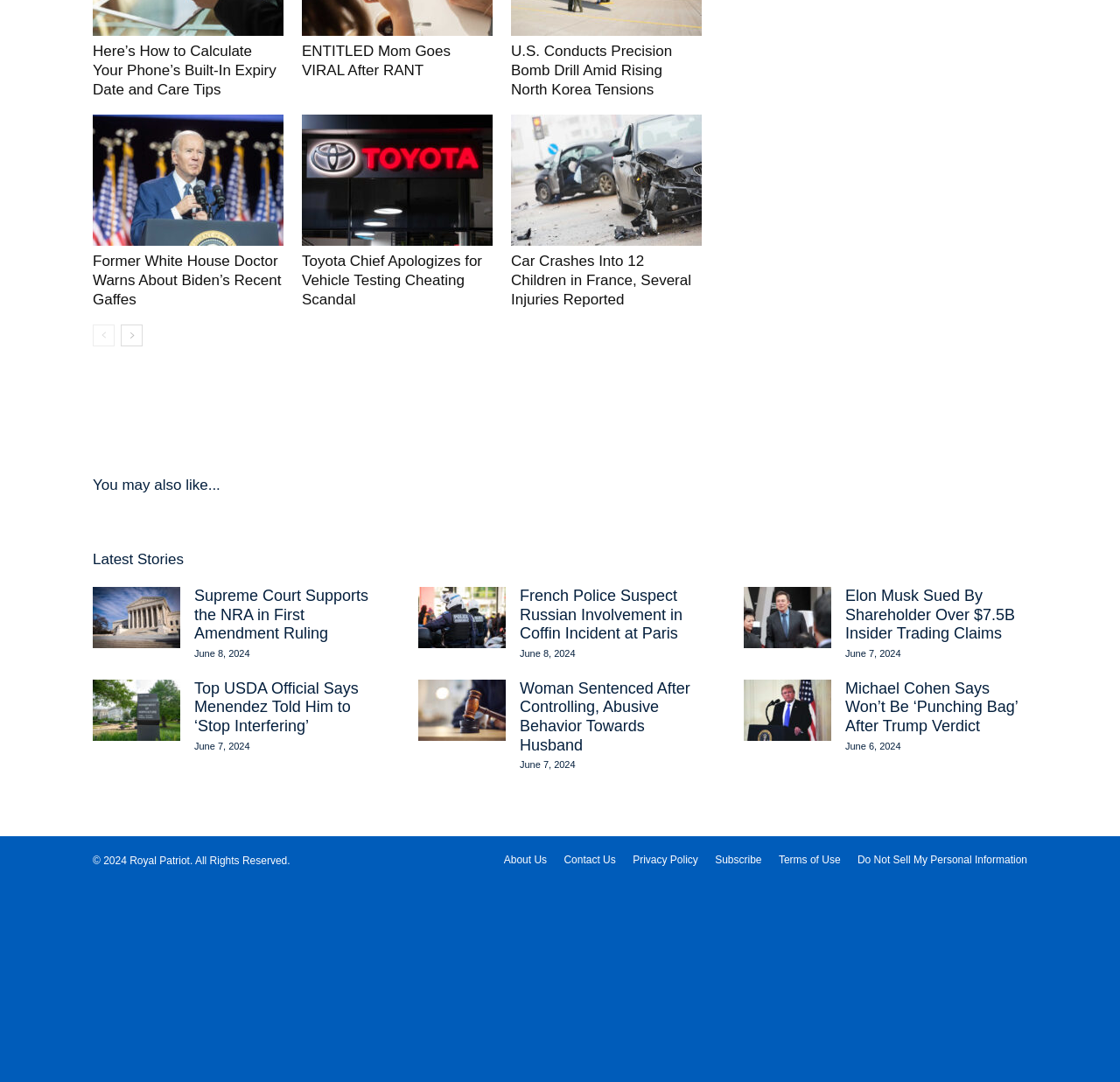Identify the bounding box coordinates of the clickable section necessary to follow the following instruction: "read the 'ENTITLED Mom Goes VIRAL After RANT' article". The coordinates should be presented as four float numbers from 0 to 1, i.e., [left, top, right, bottom].

[0.27, 0.04, 0.402, 0.073]